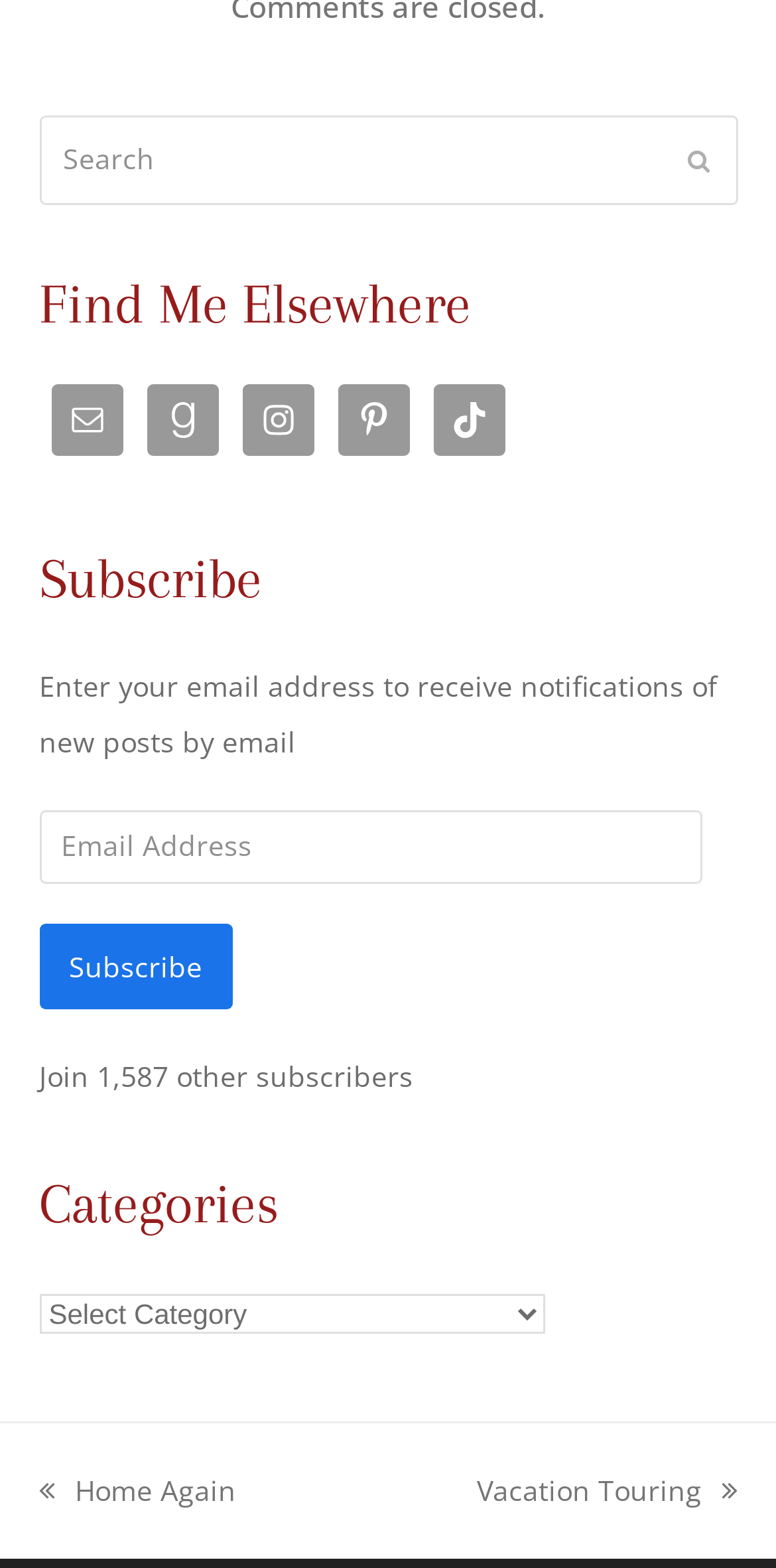What is the function of the combobox?
From the screenshot, provide a brief answer in one word or phrase.

To select categories